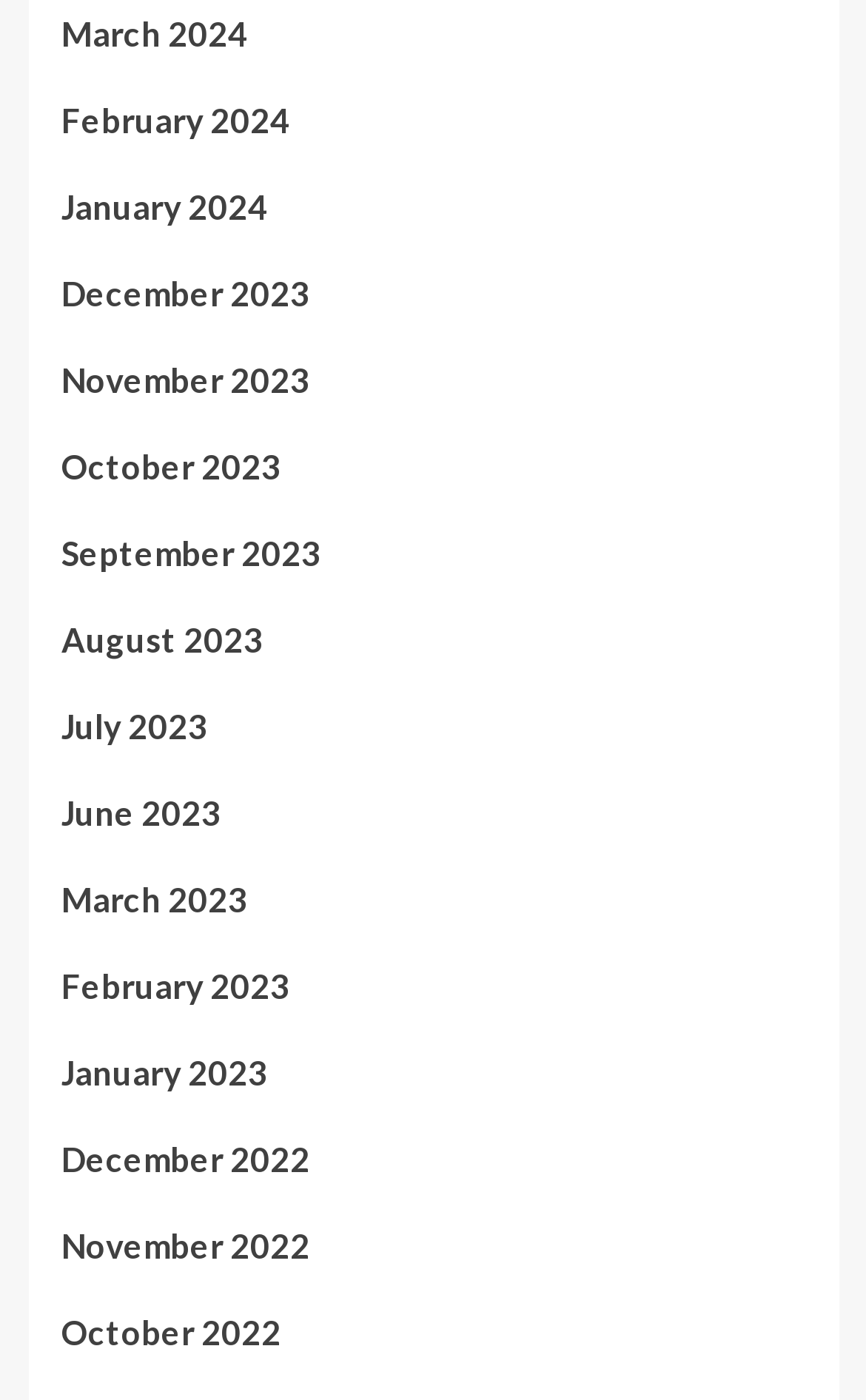Are there any months available in 2022?
Refer to the image and provide a one-word or short phrase answer.

Yes